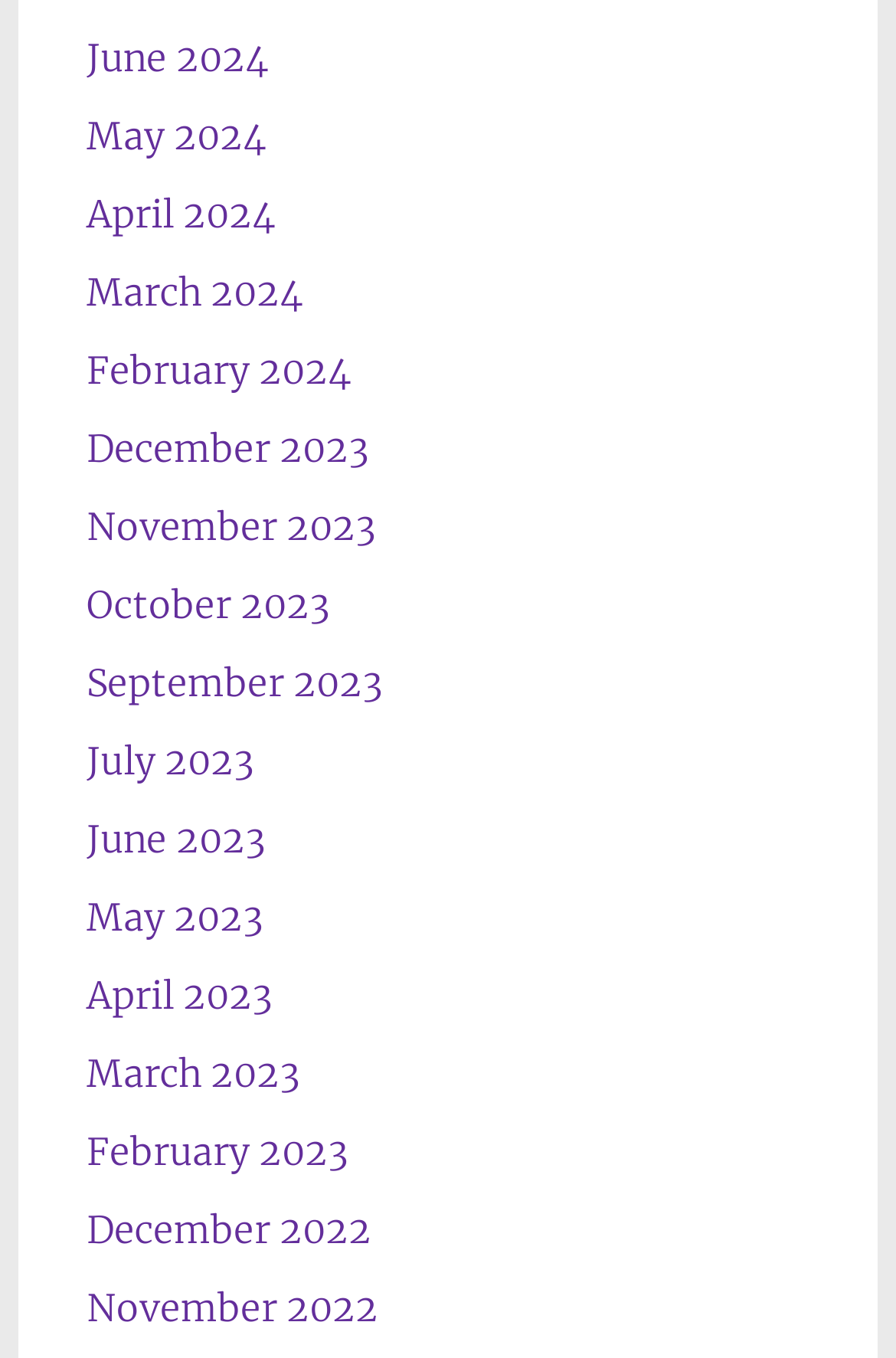Could you locate the bounding box coordinates for the section that should be clicked to accomplish this task: "go to May 2023".

[0.097, 0.658, 0.294, 0.692]